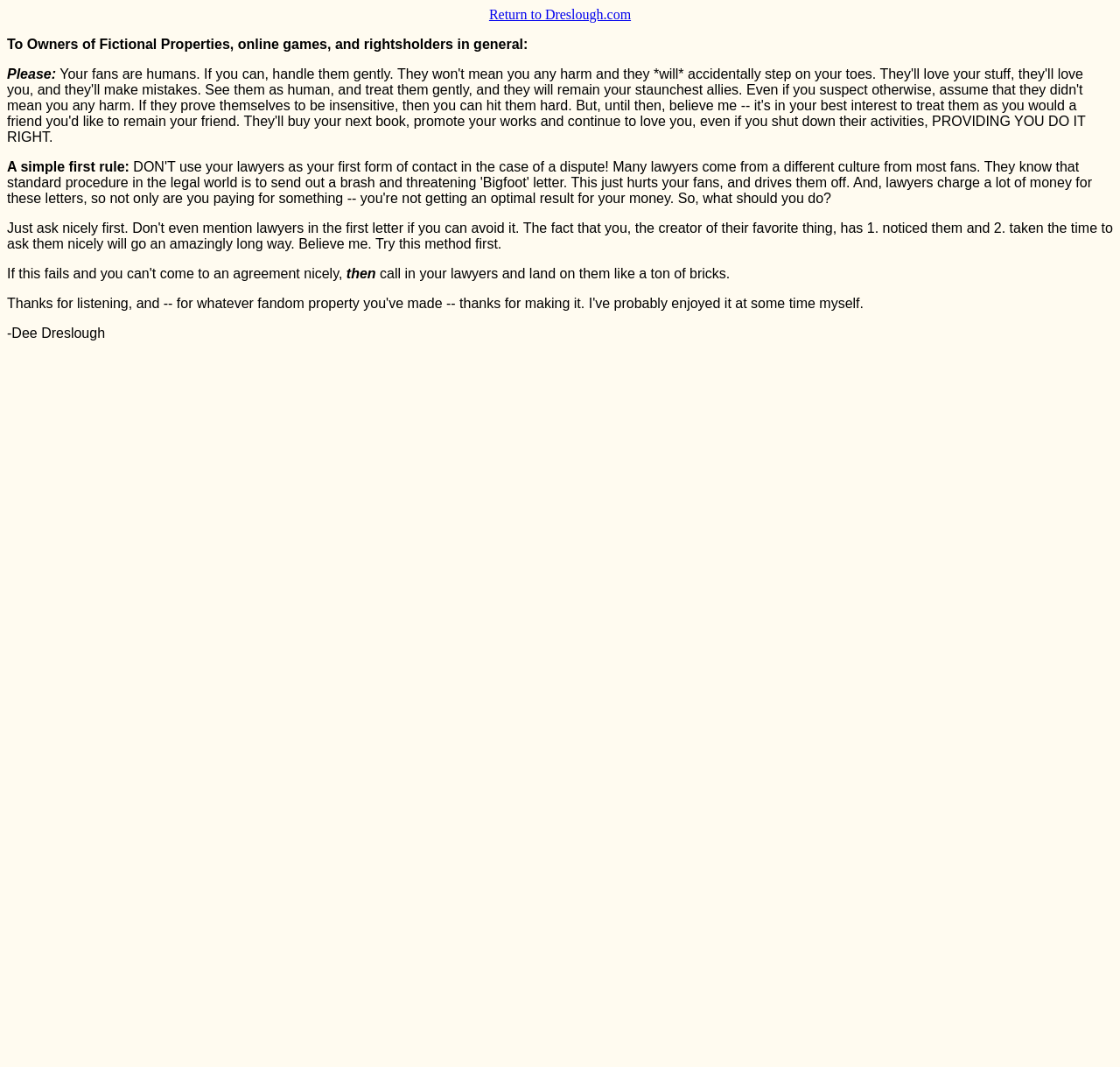Examine the image carefully and respond to the question with a detailed answer: 
What is the tone of the author's message?

The tone of the author's message is inferred from the static text elements, particularly the sentence 'call in your lawyers and land on them like a ton of bricks', which suggests a sarcastic and humorous tone.